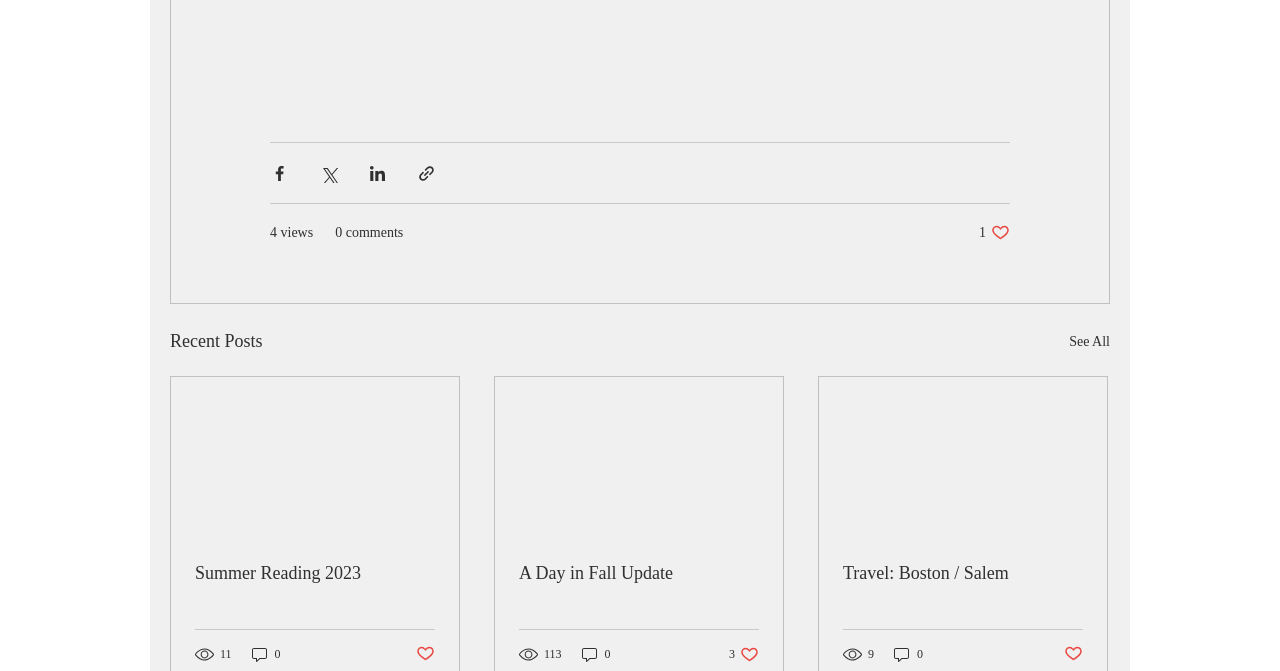Given the element description: "0", predict the bounding box coordinates of this UI element. The coordinates must be four float numbers between 0 and 1, given as [left, top, right, bottom].

[0.697, 0.961, 0.723, 0.989]